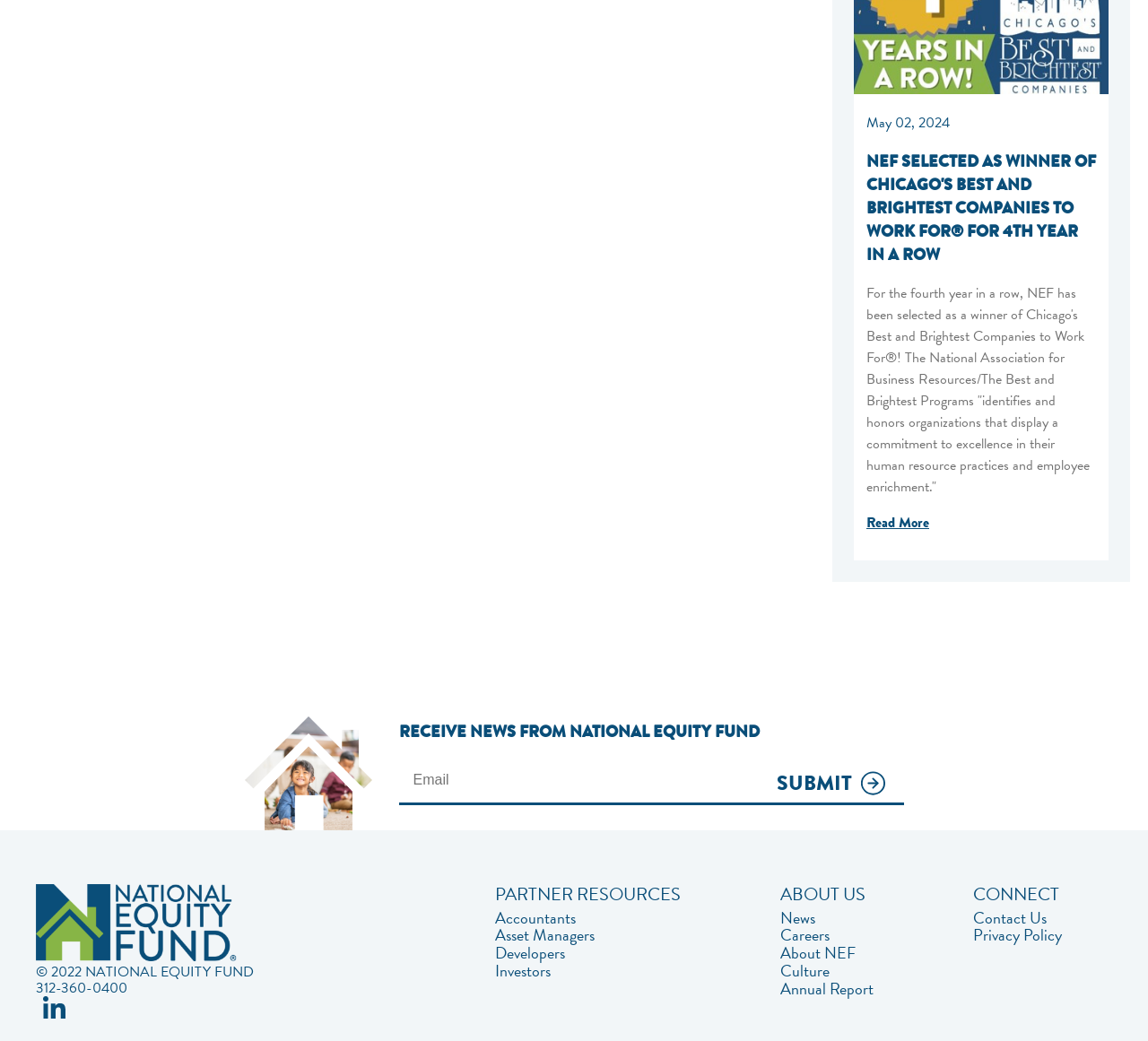Highlight the bounding box coordinates of the region I should click on to meet the following instruction: "Subscribe to receive news".

[0.671, 0.74, 0.787, 0.77]